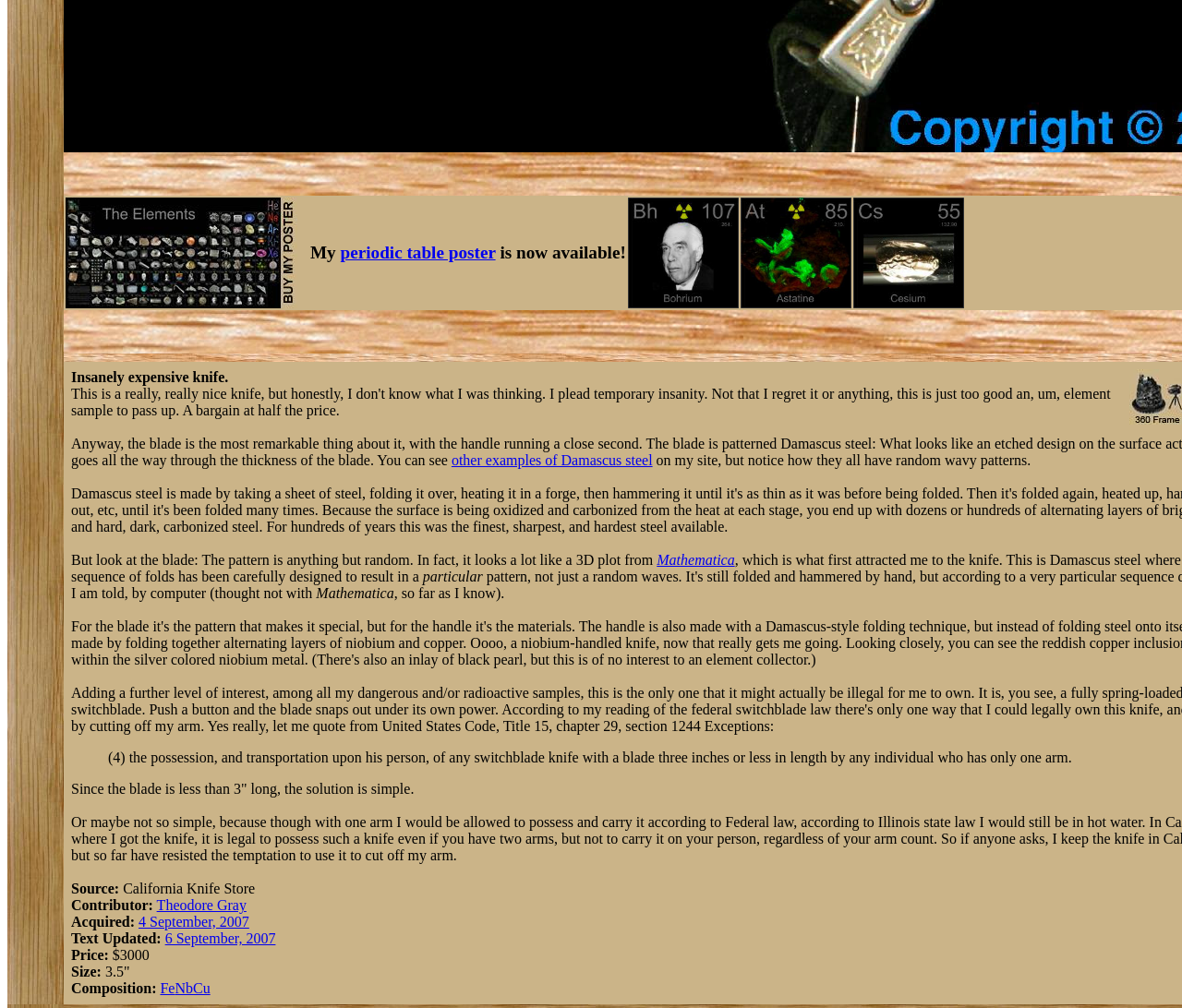Locate the bounding box coordinates of the element's region that should be clicked to carry out the following instruction: "Visit the Mathematica website". The coordinates need to be four float numbers between 0 and 1, i.e., [left, top, right, bottom].

[0.556, 0.548, 0.622, 0.563]